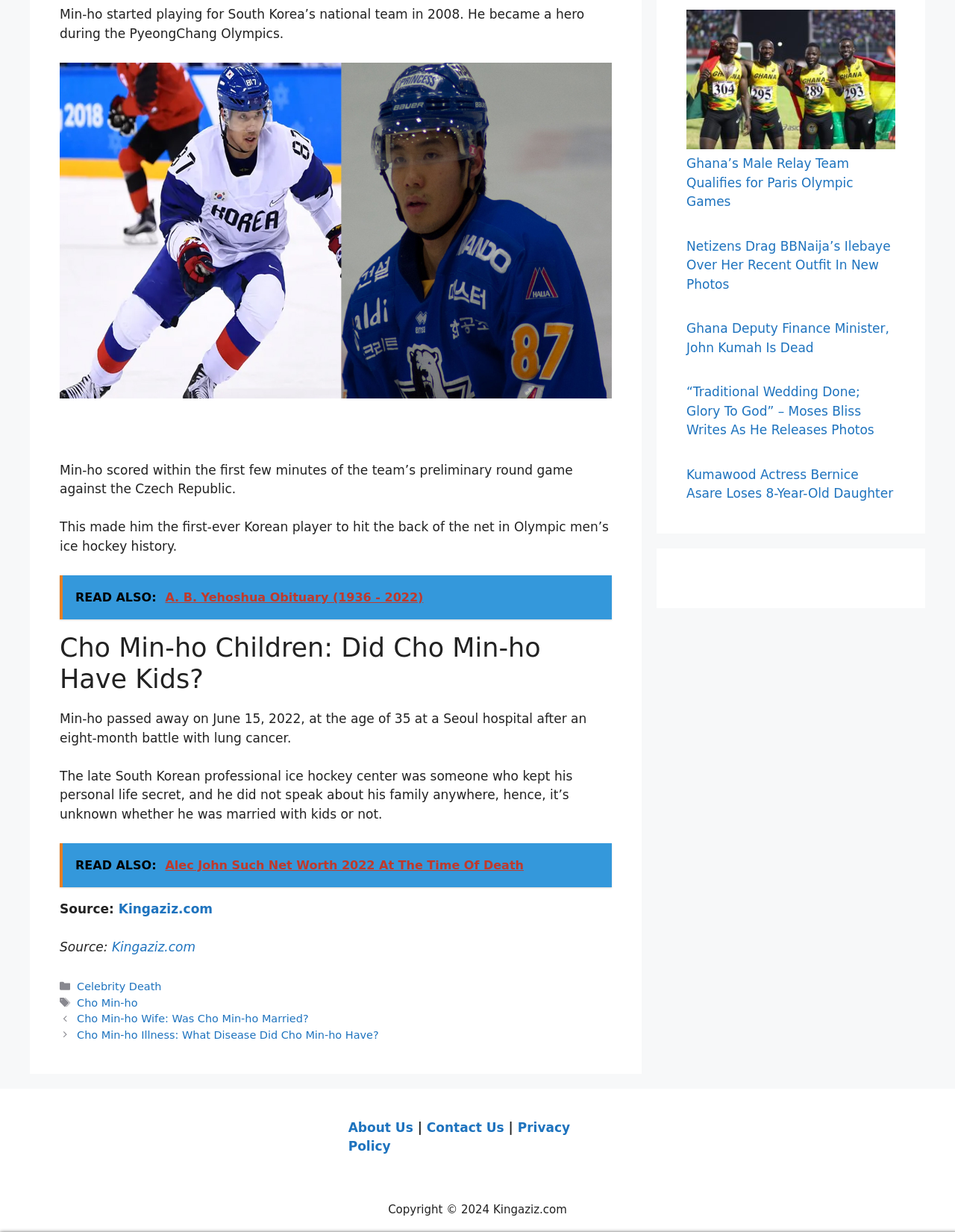Mark the bounding box of the element that matches the following description: "Cho Min-ho".

[0.081, 0.809, 0.144, 0.819]